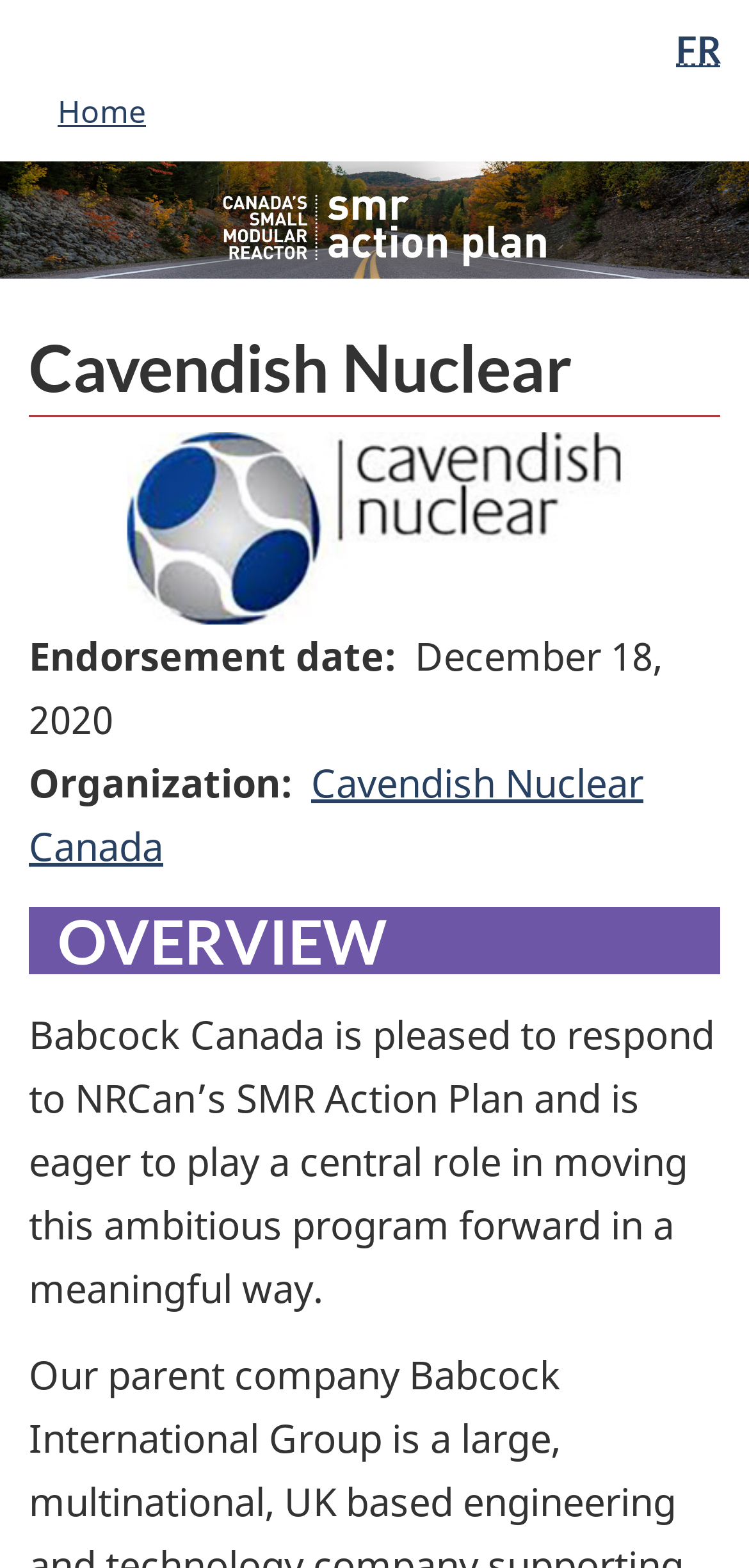Articulate a detailed summary of the webpage's content and design.

The webpage is about Cavendish Nuclear's response to NRCan's Small Modular Reactor (SMR) Action Plan. At the top, there are three links: "Skip to main content", "Skip to 'About government'", and "Switch to basic HTML version", all aligned horizontally and centered. To the right of these links, there is a language selection dropdown with an option to switch to French ("FR").

Below these elements, there is a navigation section titled "You are here" that displays the current location within the website. This section contains a link to the "Home" page. 

On the left side of the page, there is a heading that reads "Cavendish Nuclear" accompanied by an image of the company's logo. Below the logo, there is some information about the organization, including an endorsement date of December 18, 2020, and a link to the organization's website.

The main content of the page is divided into sections, with a heading that reads "OVERVIEW". This section contains a paragraph of text that describes Babcock Canada's response to NRCan's SMR Action Plan, stating that they are pleased to respond and eager to play a central role in moving the program forward.